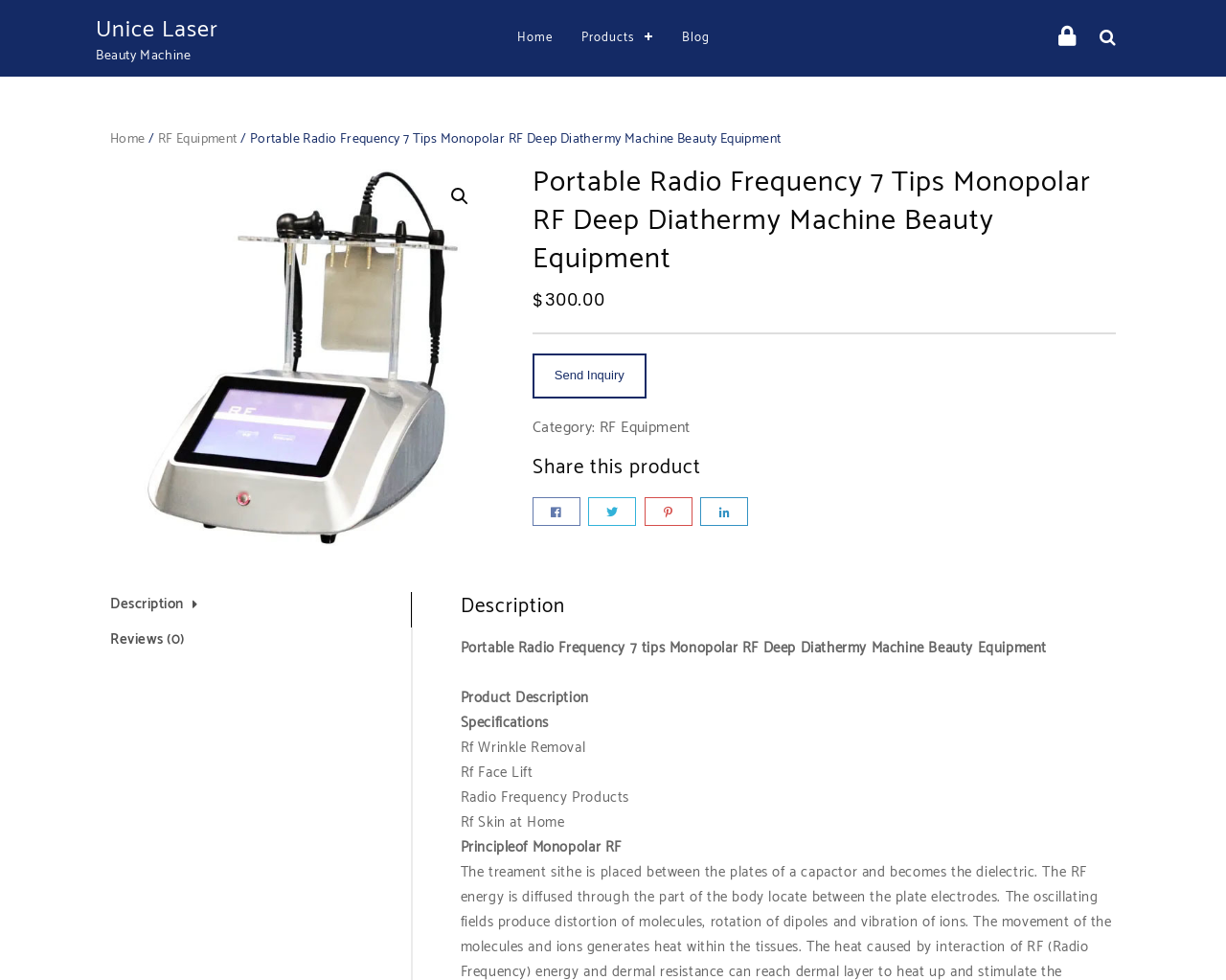Using the description: "name="contact" value="Send Inquiry"", determine the UI element's bounding box coordinates. Ensure the coordinates are in the format of four float numbers between 0 and 1, i.e., [left, top, right, bottom].

[0.434, 0.361, 0.527, 0.406]